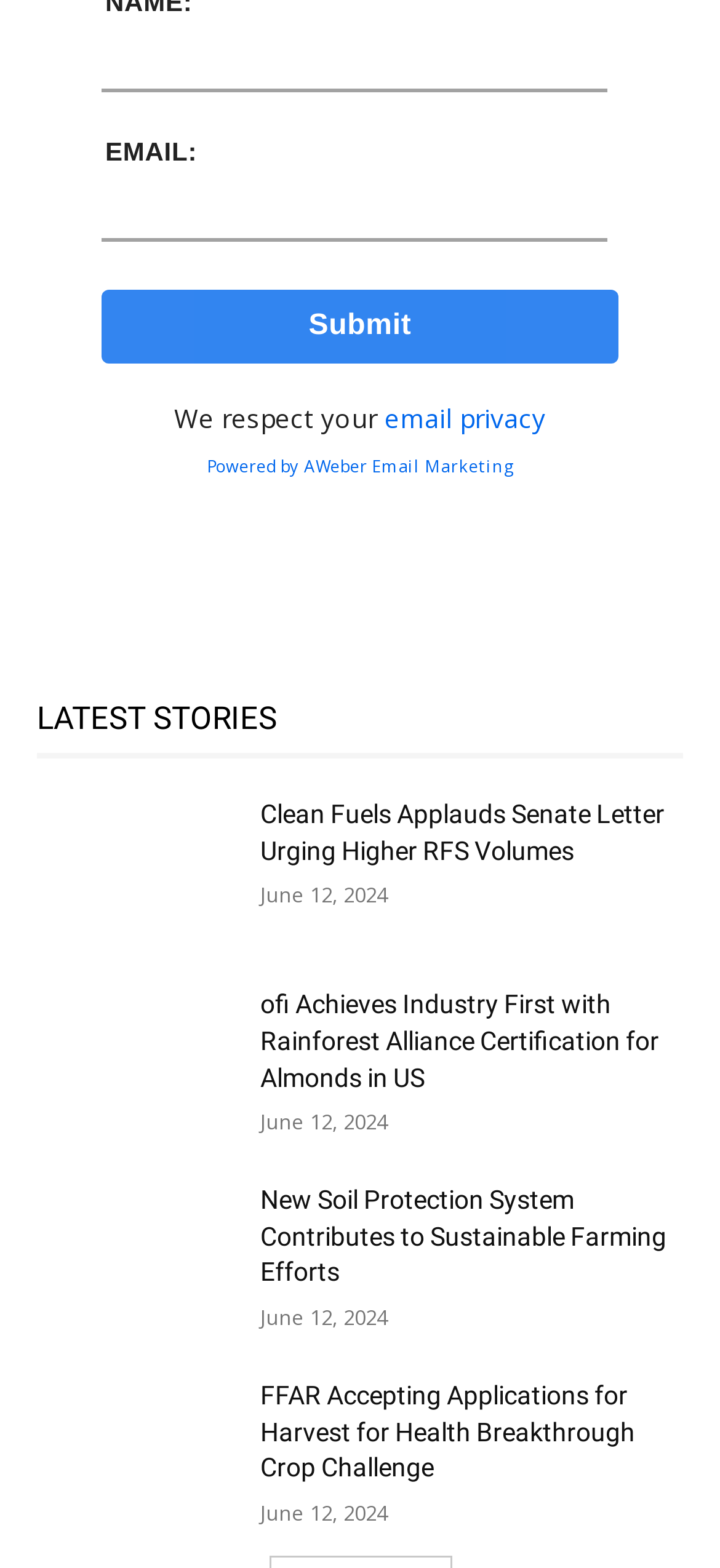Specify the bounding box coordinates of the element's area that should be clicked to execute the given instruction: "View the article about ofi Achieves Industry First". The coordinates should be four float numbers between 0 and 1, i.e., [left, top, right, bottom].

[0.051, 0.63, 0.321, 0.717]